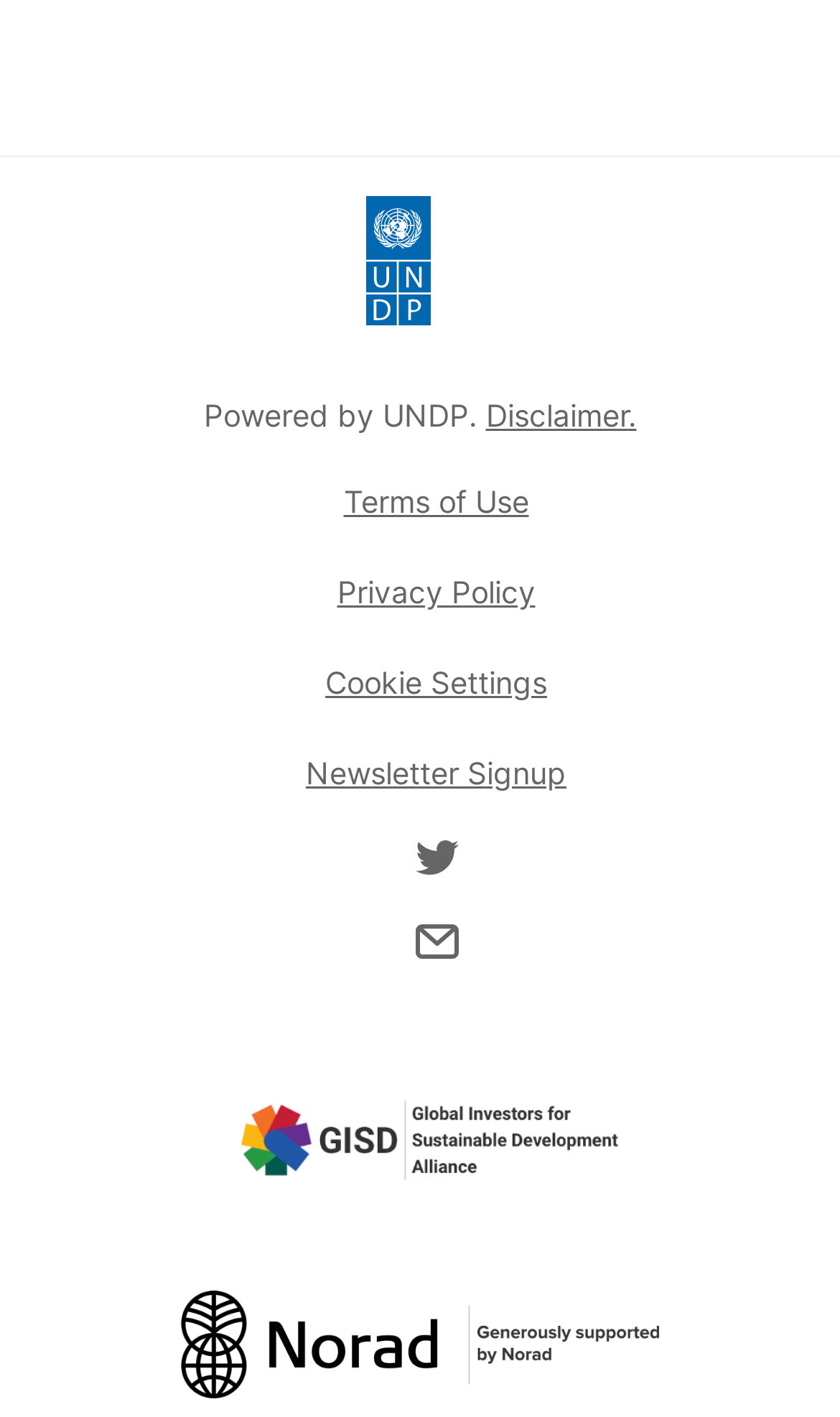Given the element description "Newsletter Signup", identify the bounding box of the corresponding UI element.

[0.364, 0.534, 0.674, 0.558]